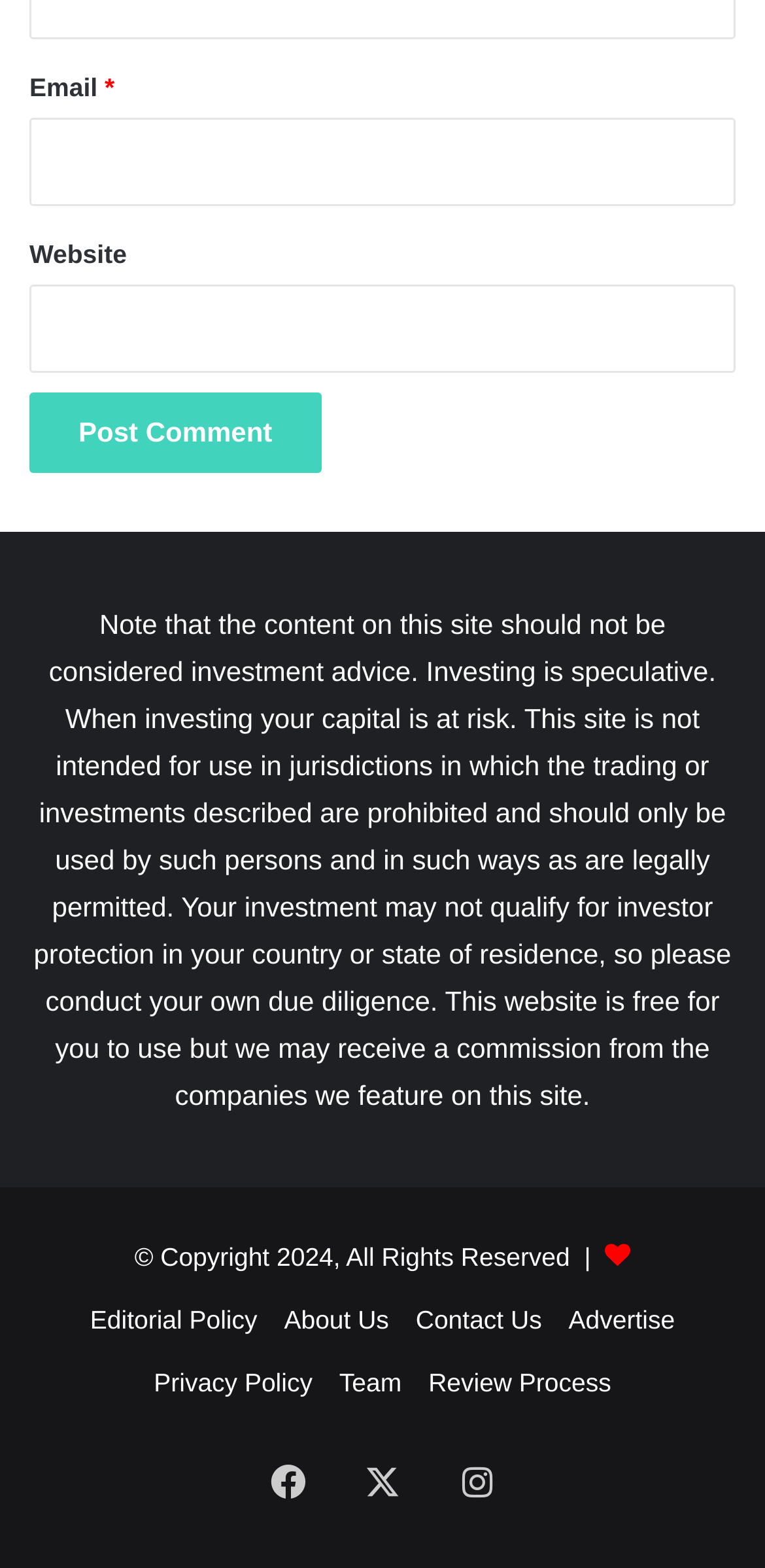Show the bounding box coordinates for the HTML element described as: "Photochromatic Application".

None